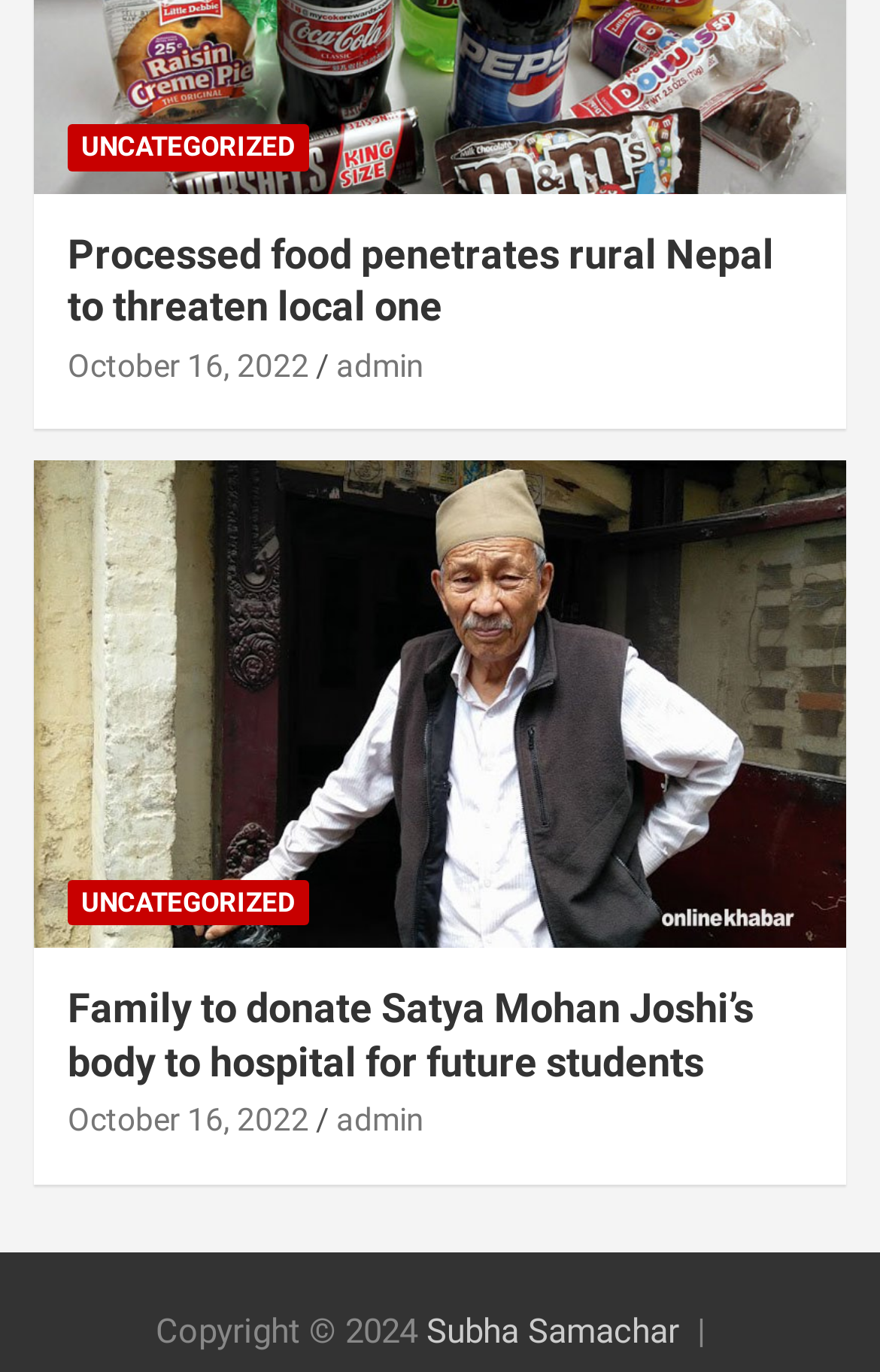Utilize the details in the image to thoroughly answer the following question: What year is the copyright for?

I looked at the StaticText element at the bottom of the page and found that the copyright is for the year 2024.